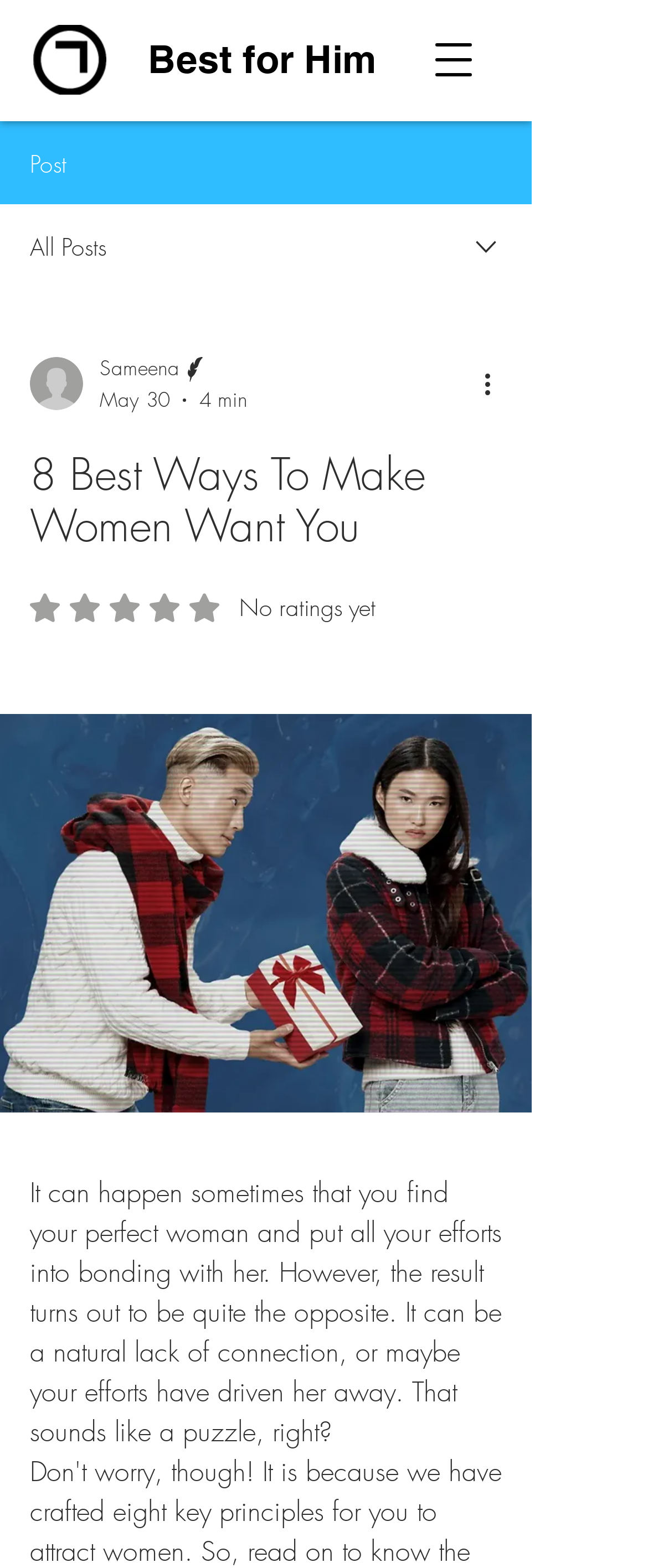Please answer the following question using a single word or phrase: What is the topic of the article?

Making women want you